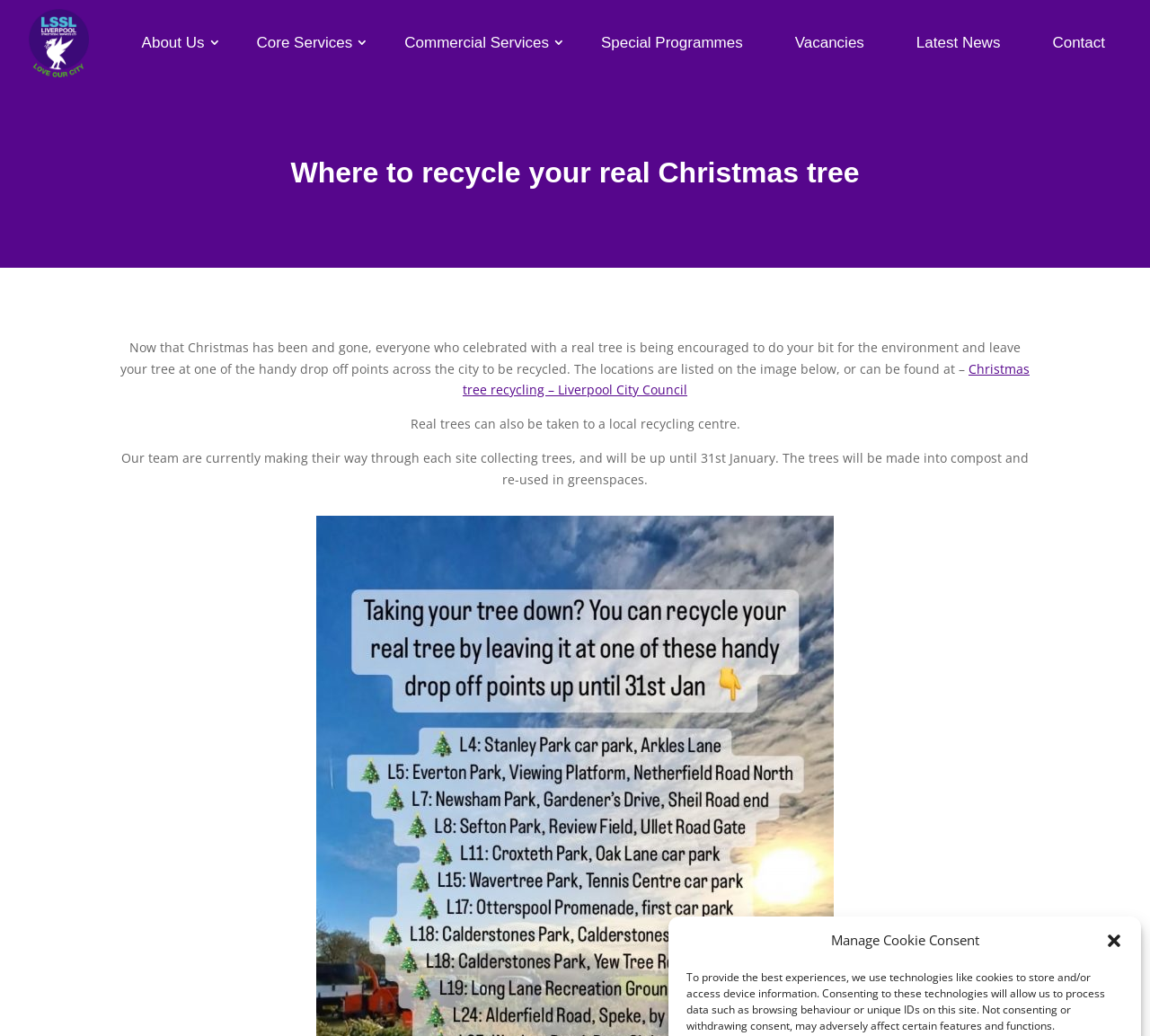Please identify the bounding box coordinates of the region to click in order to complete the given instruction: "Read more about Christmas tree recycling". The coordinates should be four float numbers between 0 and 1, i.e., [left, top, right, bottom].

[0.402, 0.347, 0.895, 0.385]